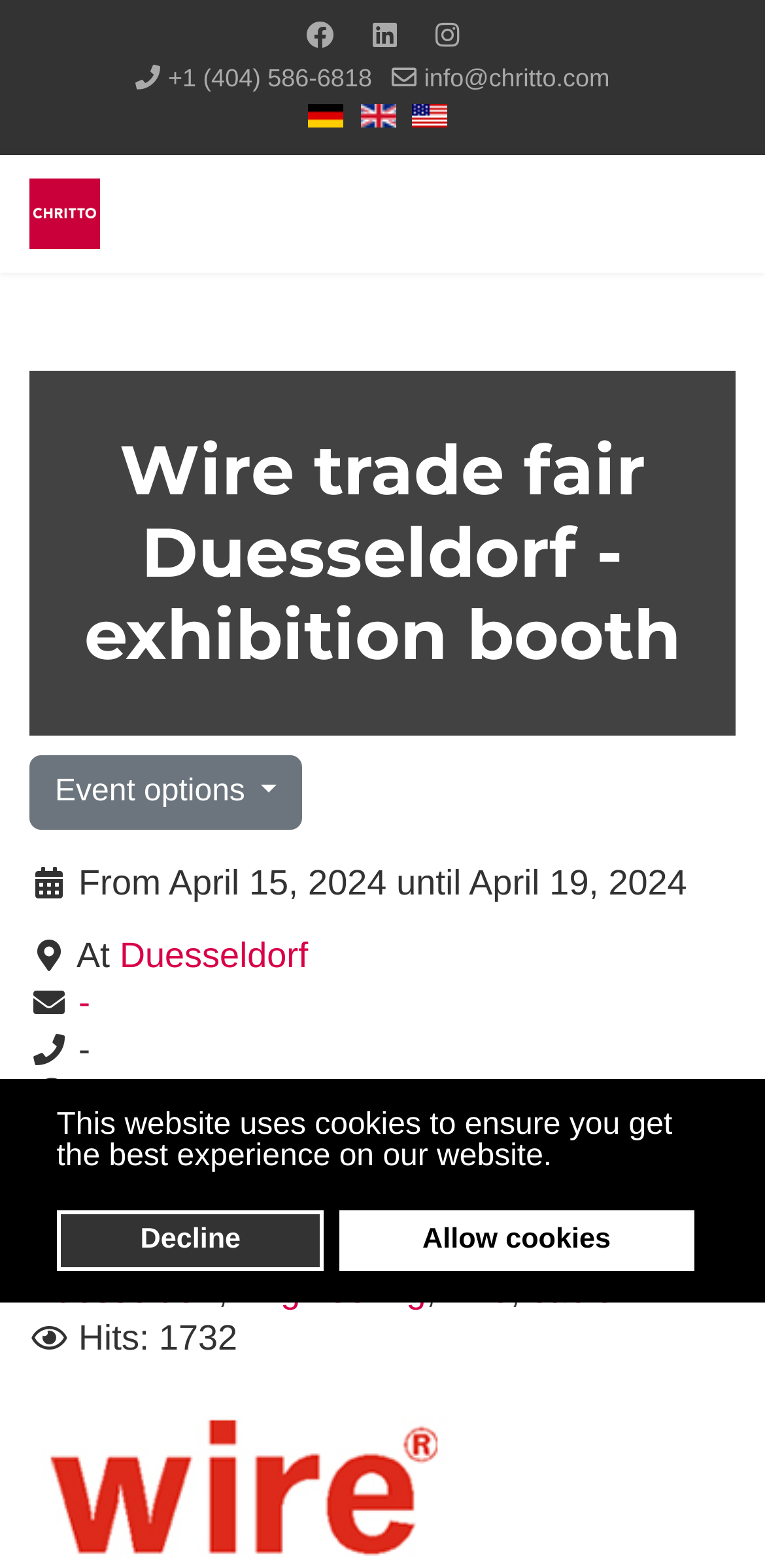Find the bounding box coordinates of the clickable area that will achieve the following instruction: "Visit Crestech Software homepage".

None